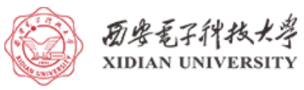What does the eagle in flight symbolize?
Refer to the image and offer an in-depth and detailed answer to the question.

The eagle in flight is a symbol of strength and vision, reflecting the university's commitment to excellence in education and research.